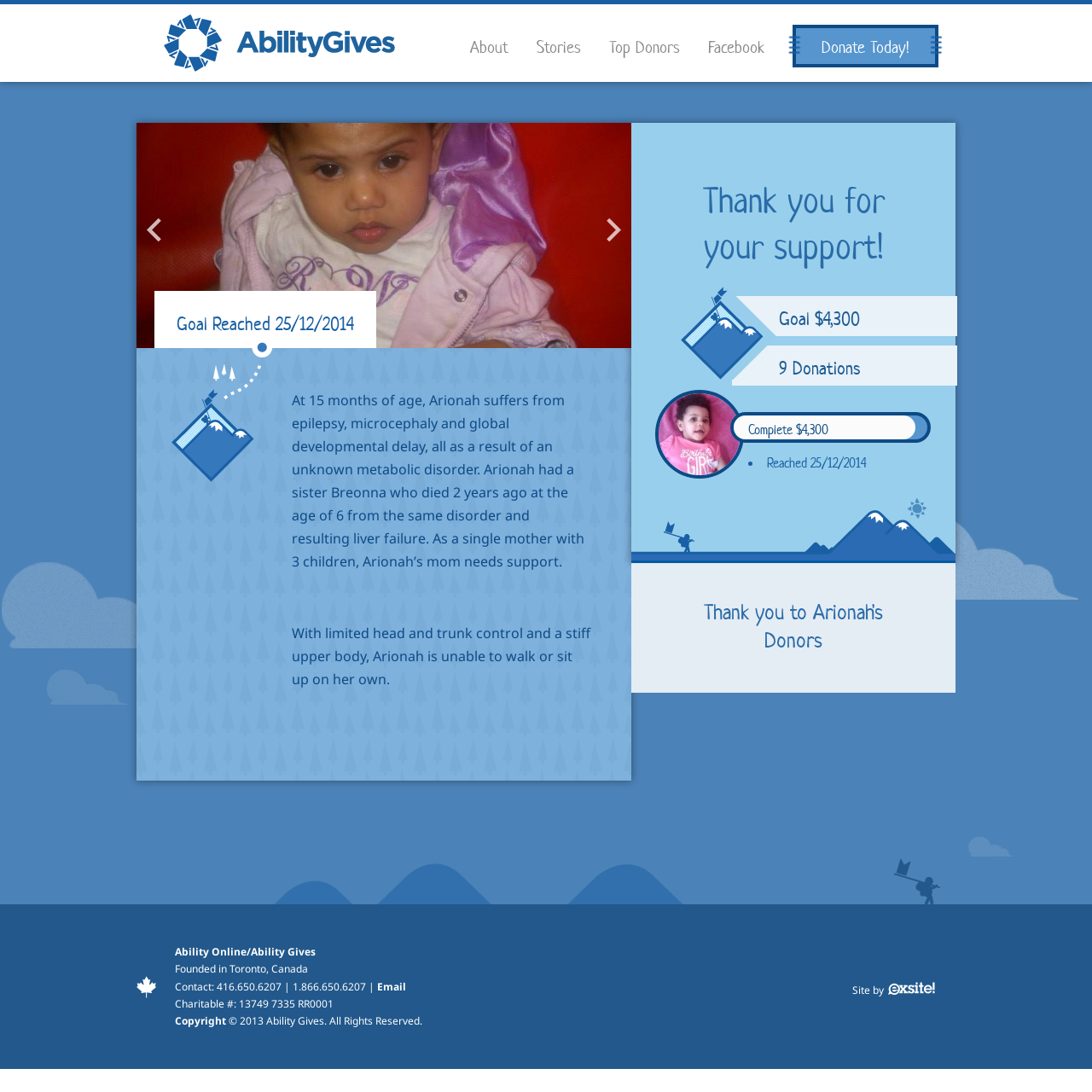Locate the bounding box coordinates of the segment that needs to be clicked to meet this instruction: "Check top donors".

[0.558, 0.034, 0.622, 0.054]